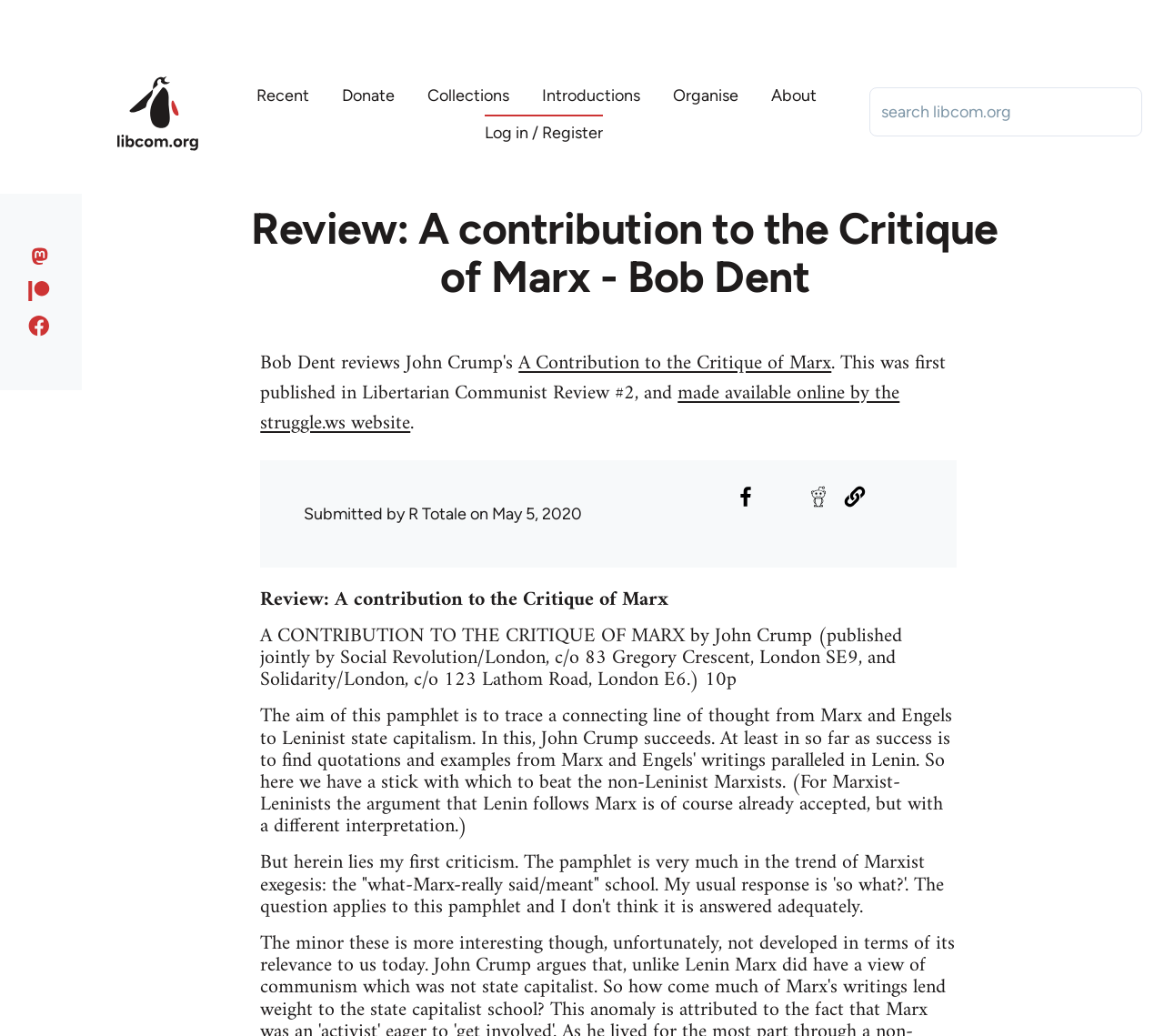Identify and provide the bounding box for the element described by: "Home / About Us".

None